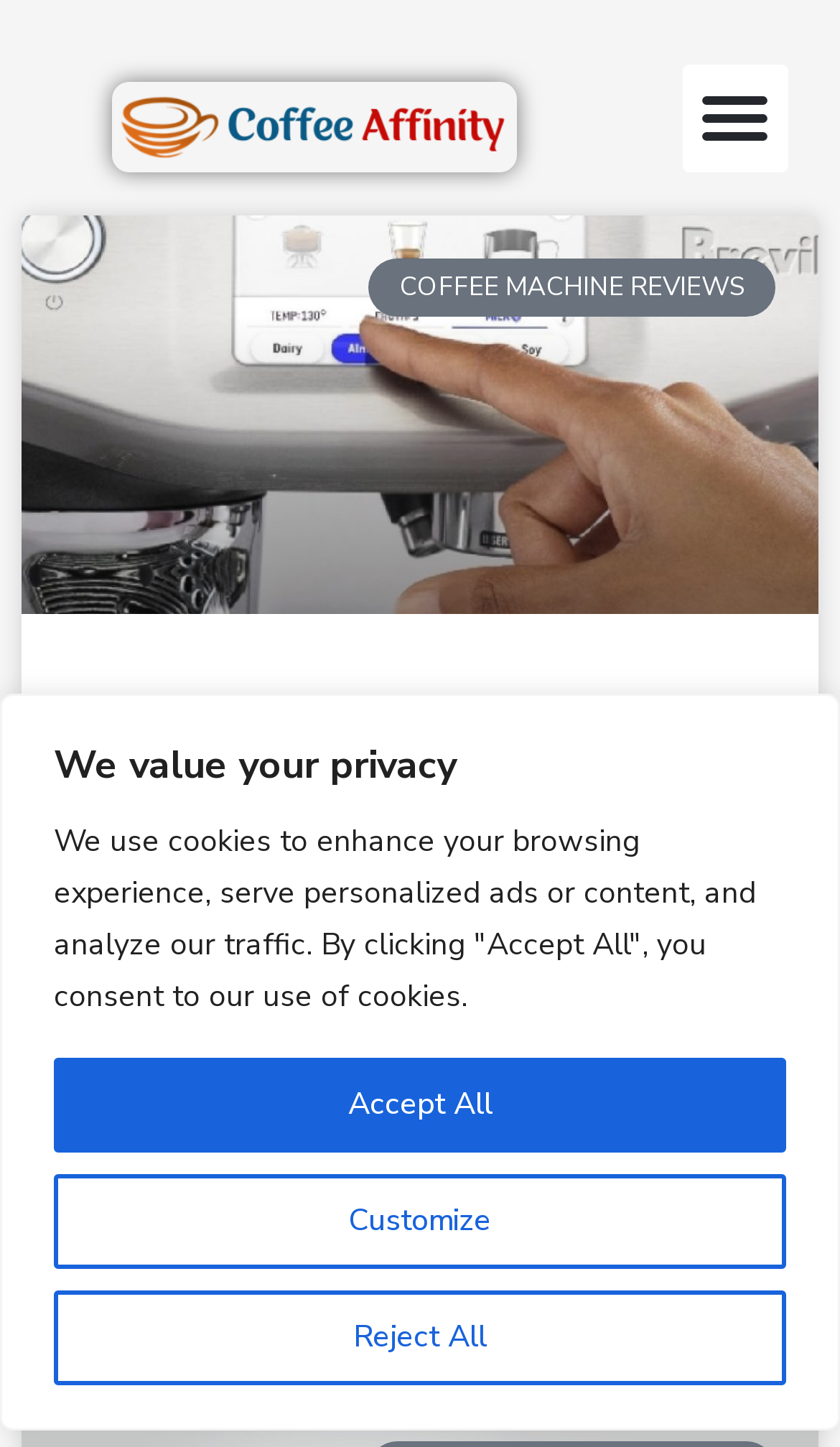Pinpoint the bounding box coordinates of the clickable area necessary to execute the following instruction: "Contact via email". The coordinates should be given as four float numbers between 0 and 1, namely [left, top, right, bottom].

None